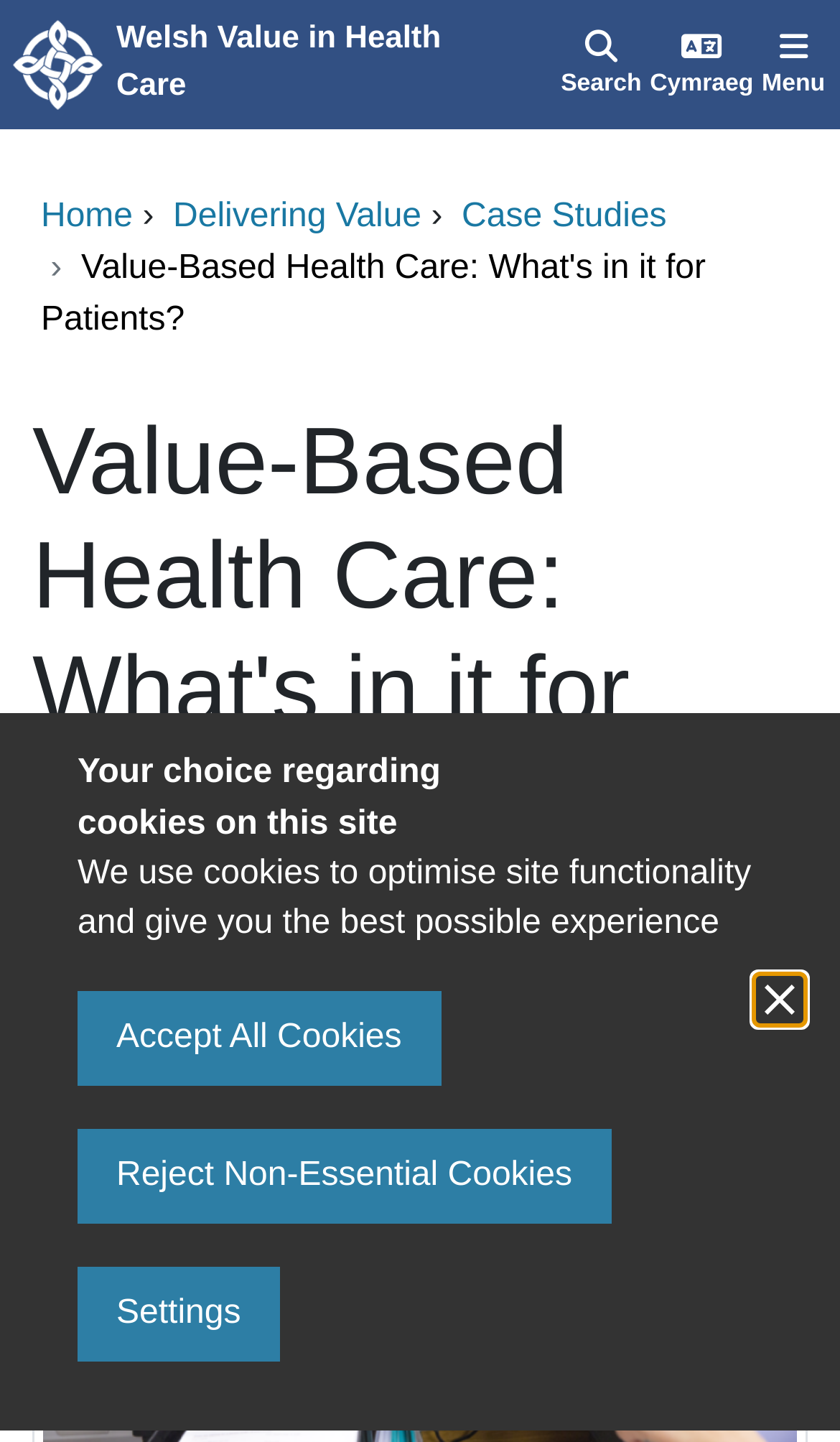Provide the bounding box coordinates of the section that needs to be clicked to accomplish the following instruction: "Click the search button."

[0.663, 0.0, 0.769, 0.09]